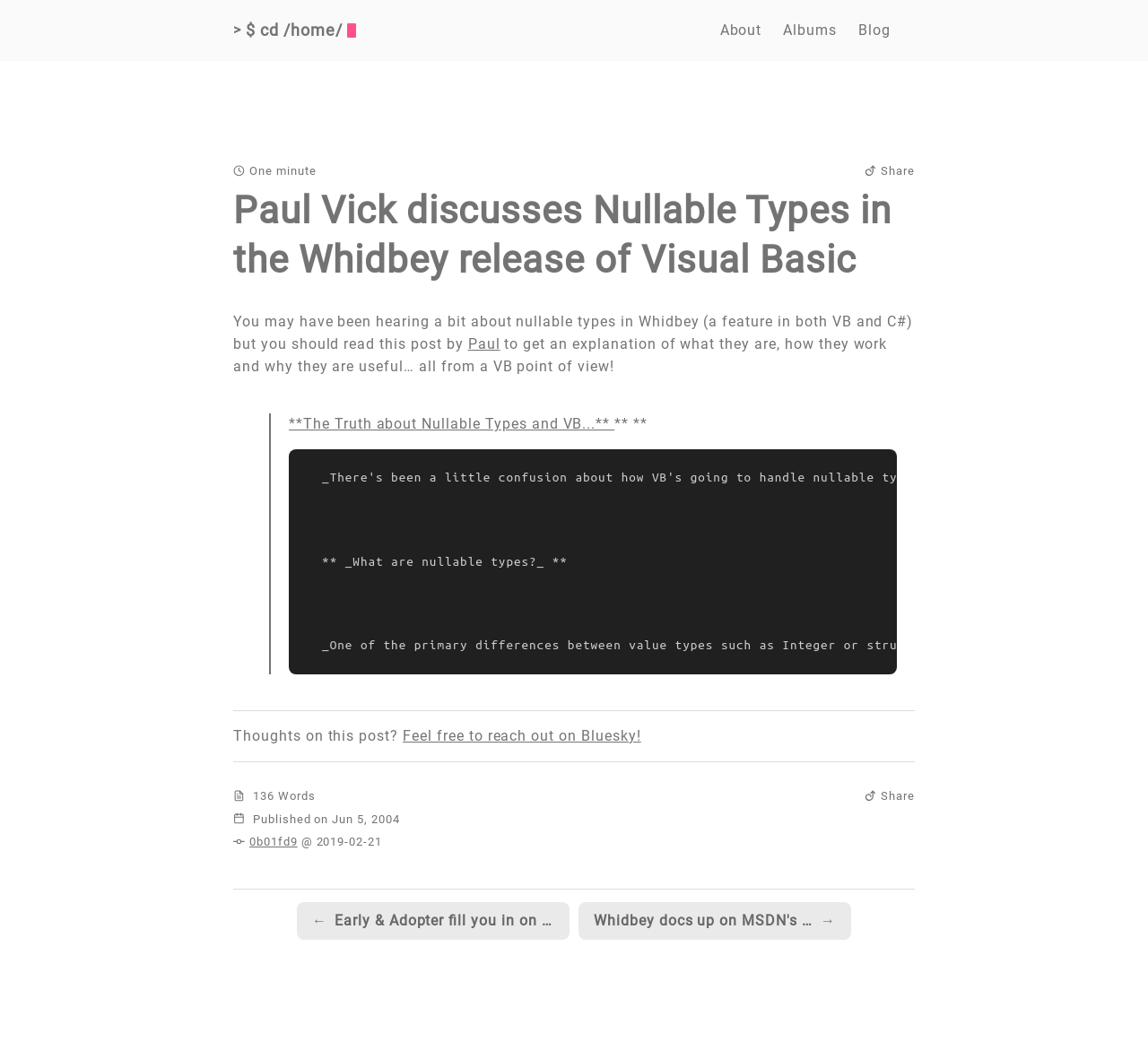Please determine the bounding box coordinates of the element to click on in order to accomplish the following task: "Click on the 'About' link". Ensure the coordinates are four float numbers ranging from 0 to 1, i.e., [left, top, right, bottom].

[0.627, 0.018, 0.664, 0.039]